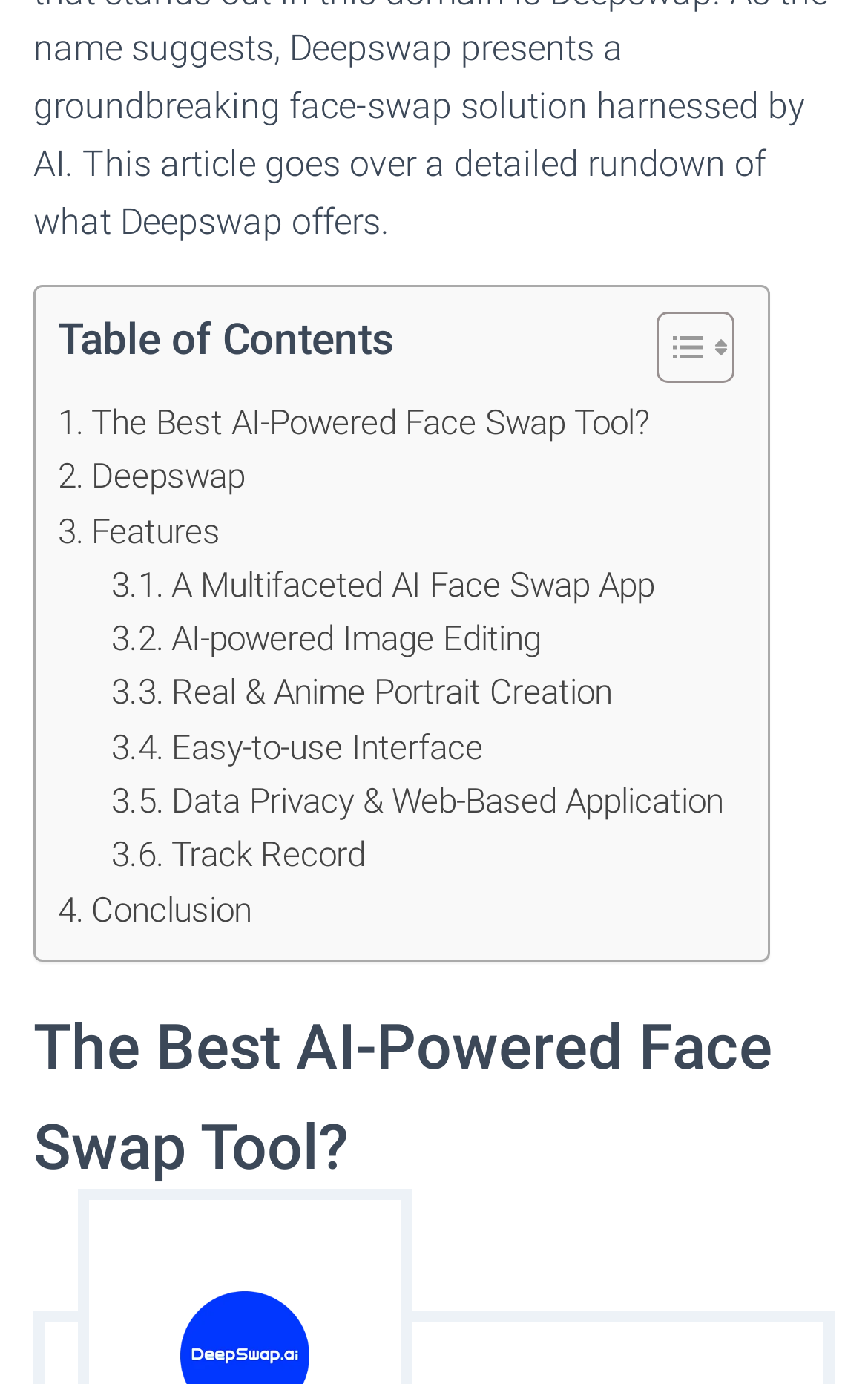From the details in the image, provide a thorough response to the question: What is the last link in the table of contents?

I looked at the table of contents section and found that the last link is labeled 'Conclusion', which suggests that it may be a summary or final thoughts about the face swap tool.